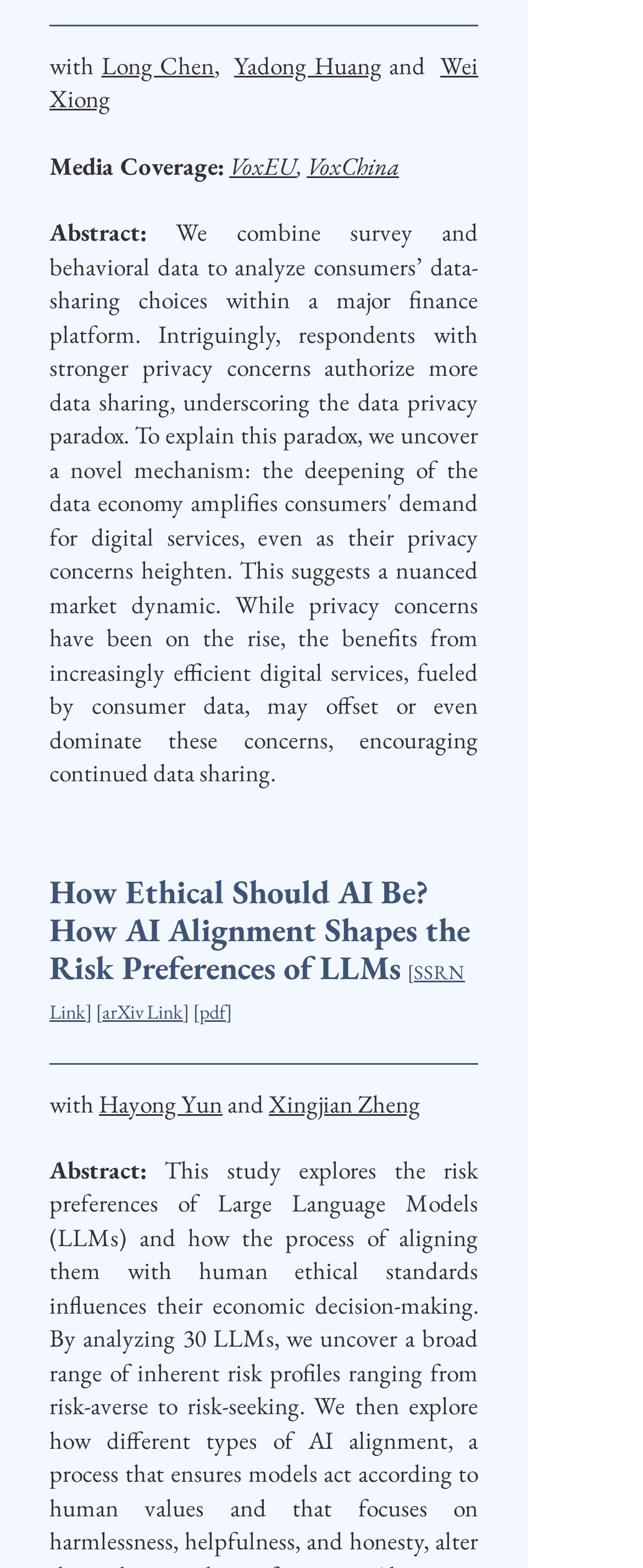Provide the bounding box coordinates of the area you need to click to execute the following instruction: "Learn how to help your dog get used to spending time alone".

None